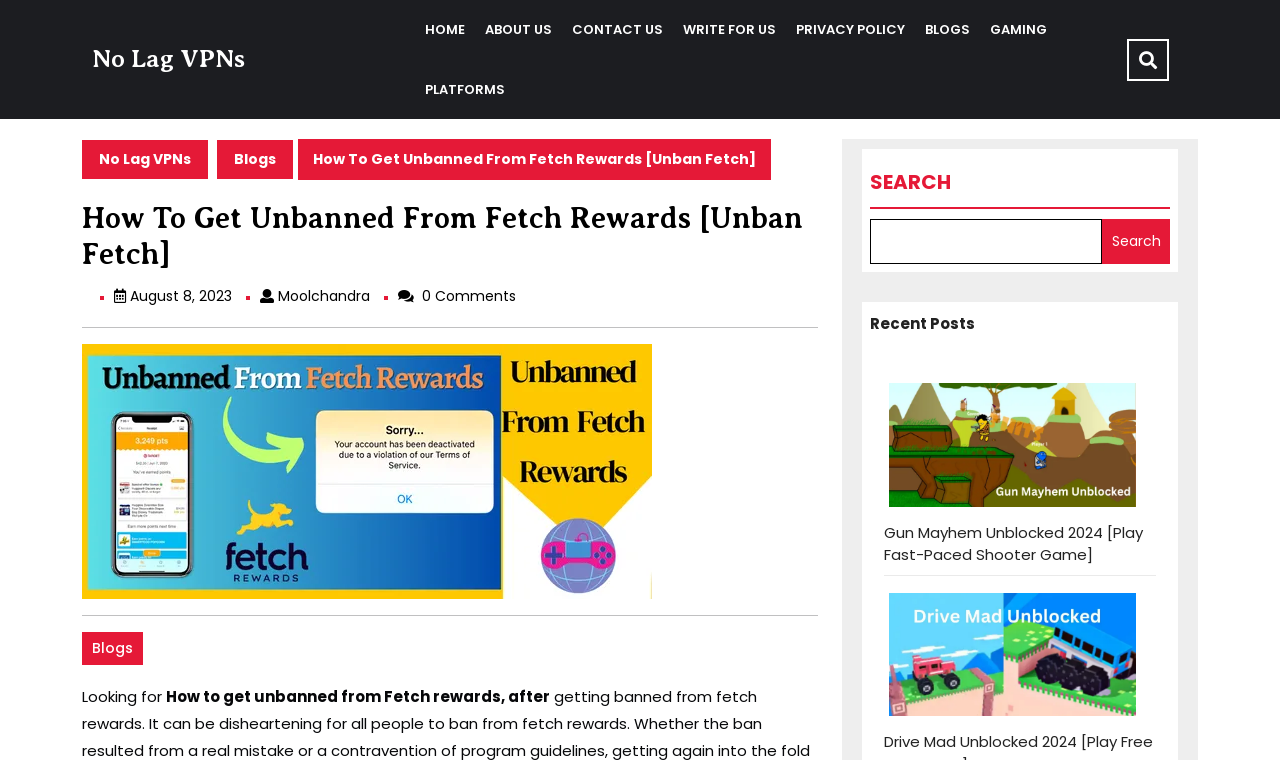Please identify the bounding box coordinates of the element I should click to complete this instruction: 'Contact us through the 'CONTACT US' link'. The coordinates should be given as four float numbers between 0 and 1, like this: [left, top, right, bottom].

[0.447, 0.0, 0.518, 0.078]